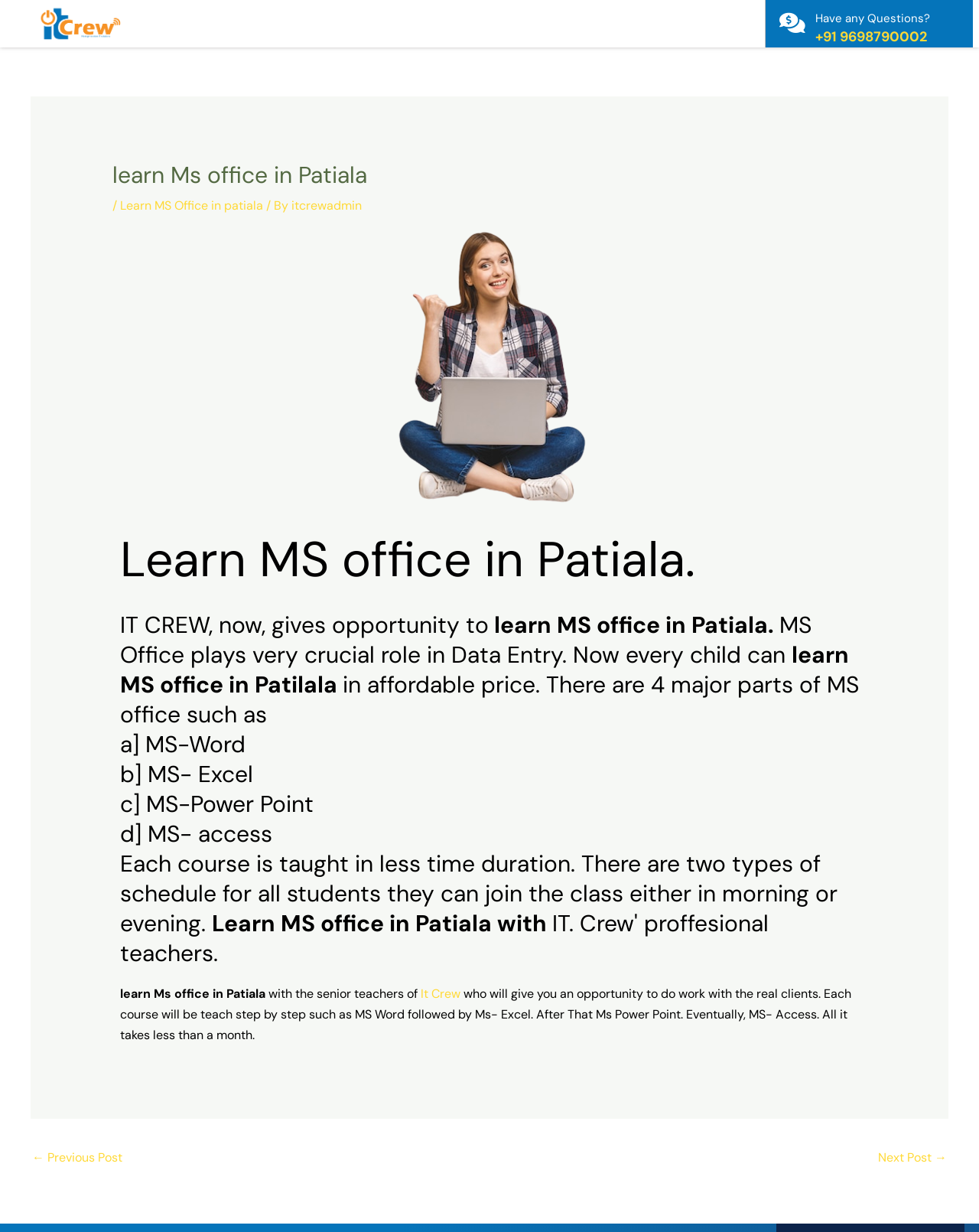Please find the bounding box coordinates of the element that must be clicked to perform the given instruction: "Click on the 'Courses' menu". The coordinates should be four float numbers from 0 to 1, i.e., [left, top, right, bottom].

[0.394, 0.009, 0.493, 0.038]